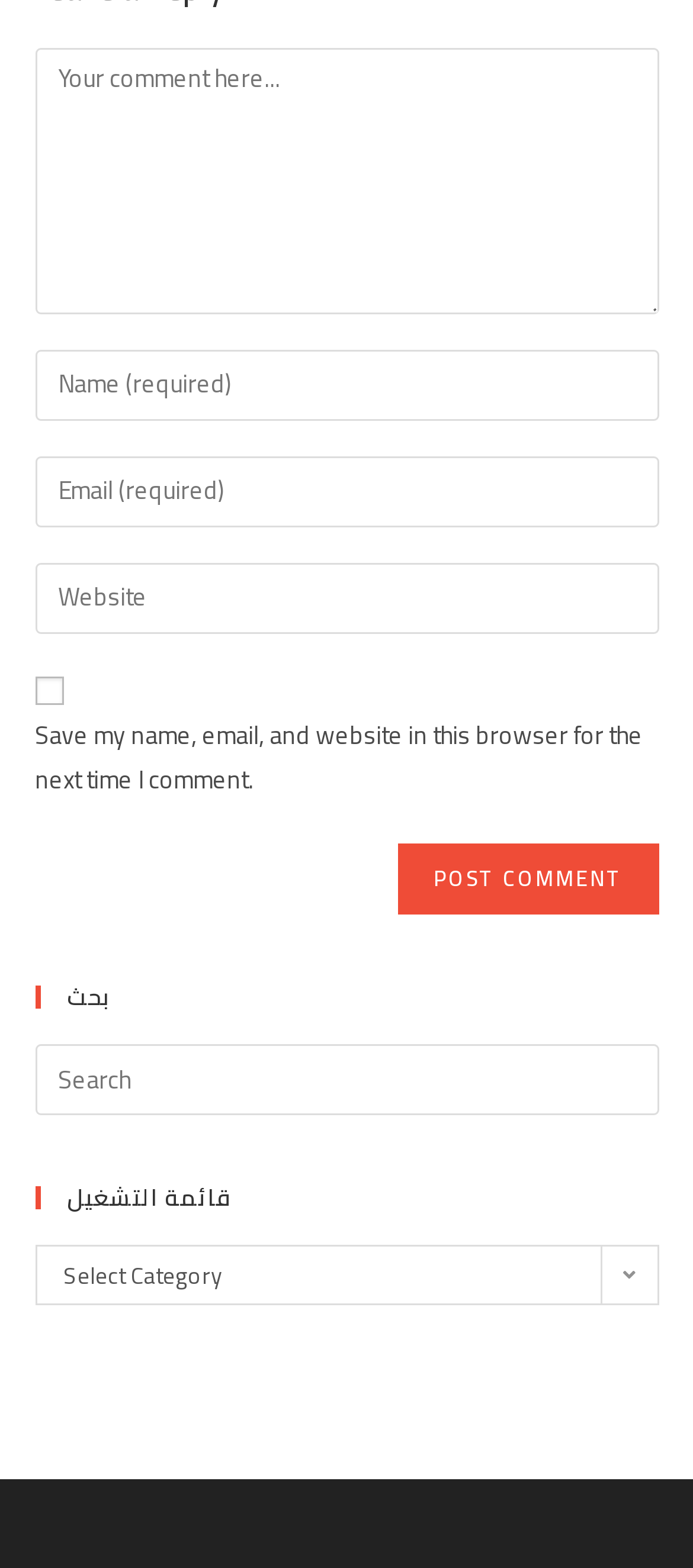Find the bounding box coordinates of the element to click in order to complete this instruction: "Share the news on social media". The bounding box coordinates must be four float numbers between 0 and 1, denoted as [left, top, right, bottom].

None